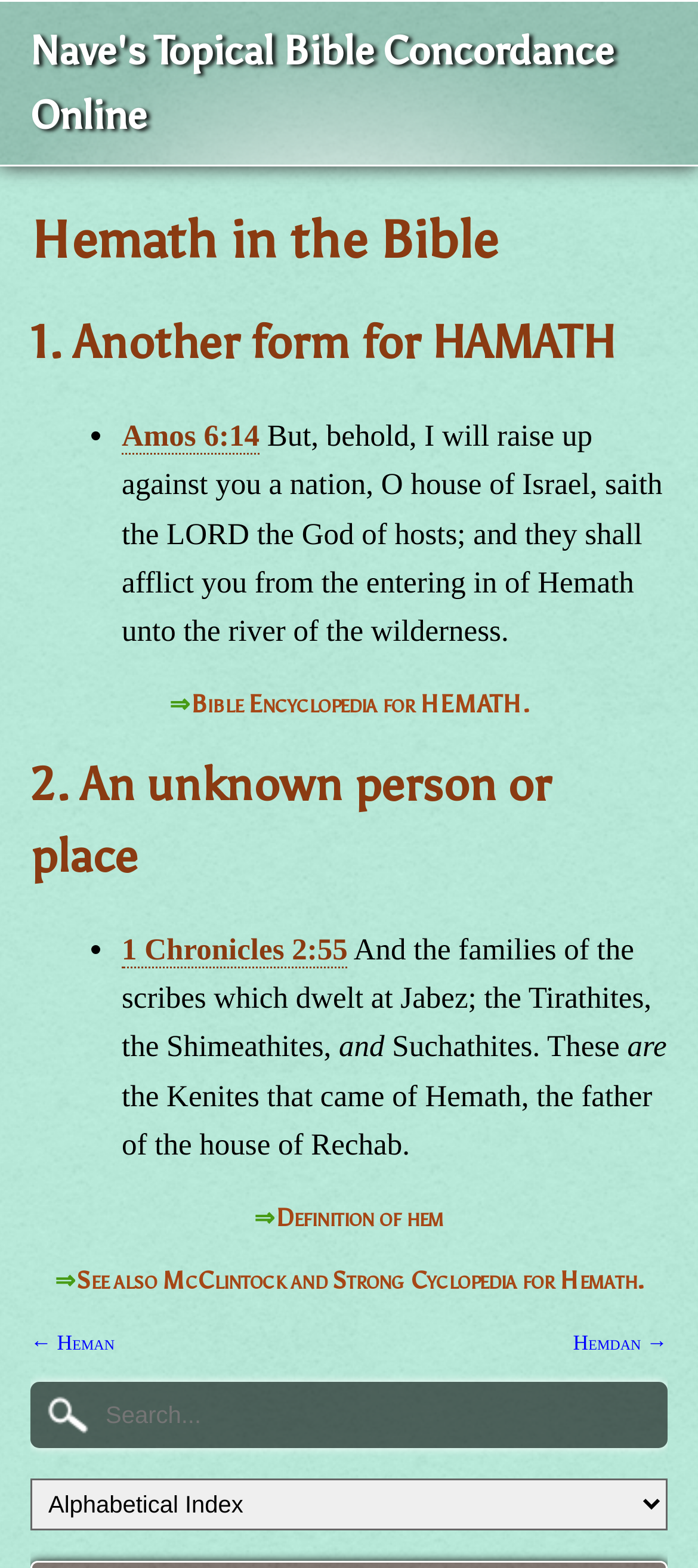Please analyze the image and provide a thorough answer to the question:
What is the Bible verse mentioned in Amos 6:14?

I found the link 'Amos 6:14' which is a Bible verse, and next to it is the StaticText element containing the verse. Therefore, the answer is the content of that StaticText element.